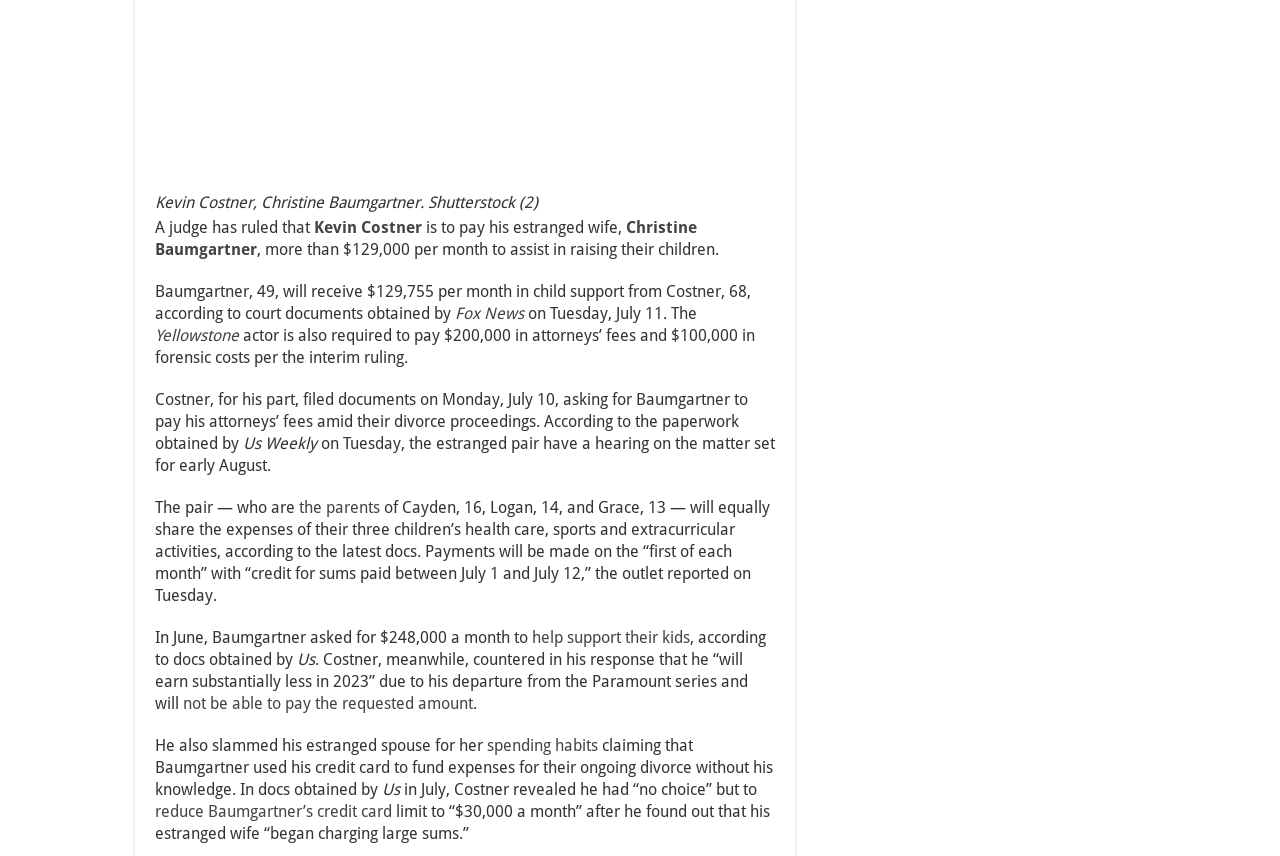Please analyze the image and provide a thorough answer to the question:
What is the new credit card limit set by Kevin Costner?

According to the text, 'Costner revealed he had “no choice” but to reduce Baumgartner’s credit card limit to “$30,000 a month”...' This indicates that Kevin Costner set the new credit card limit to $30,000 a month.